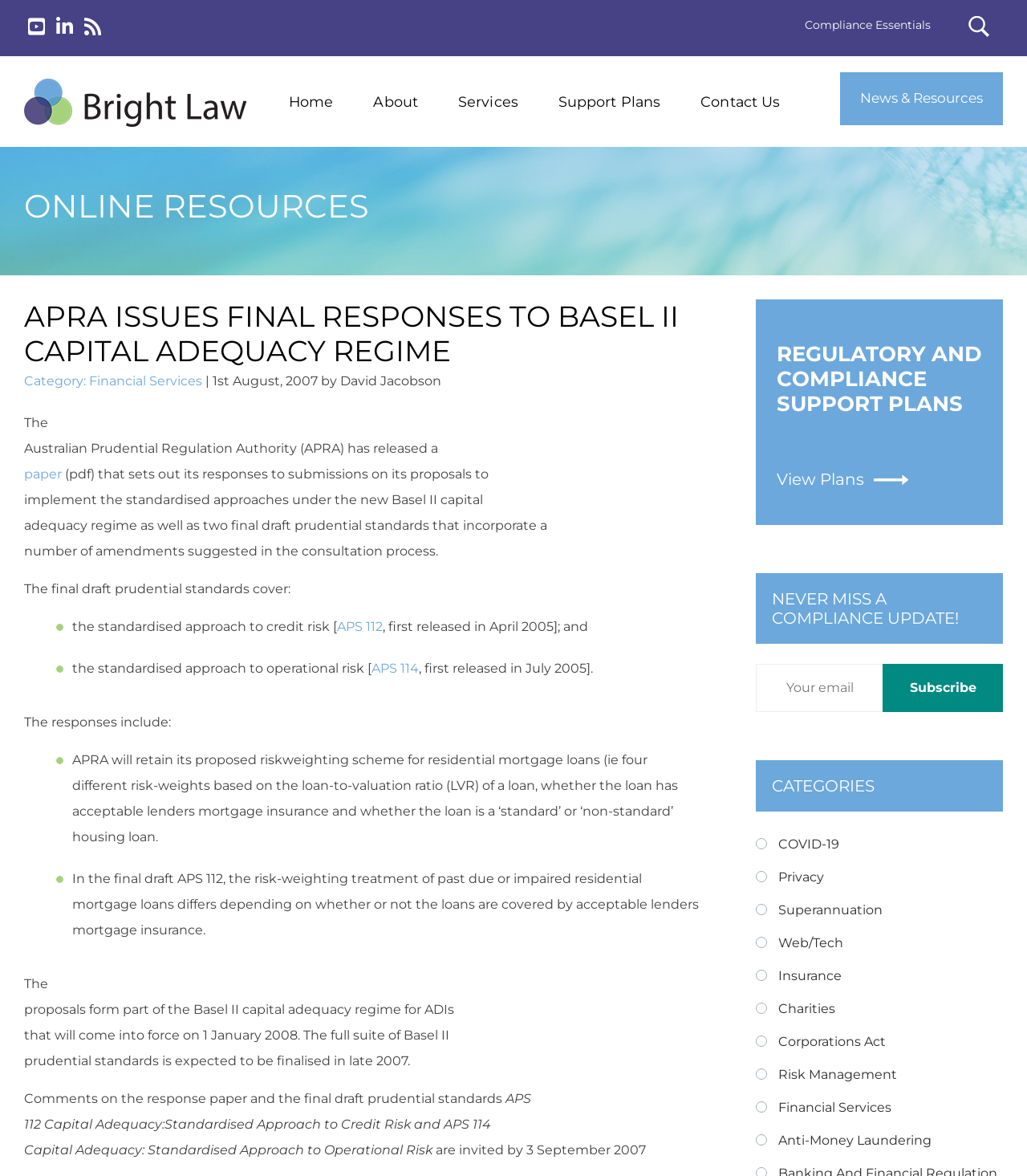What is the date of the article? Refer to the image and provide a one-word or short phrase answer.

1st August, 2007